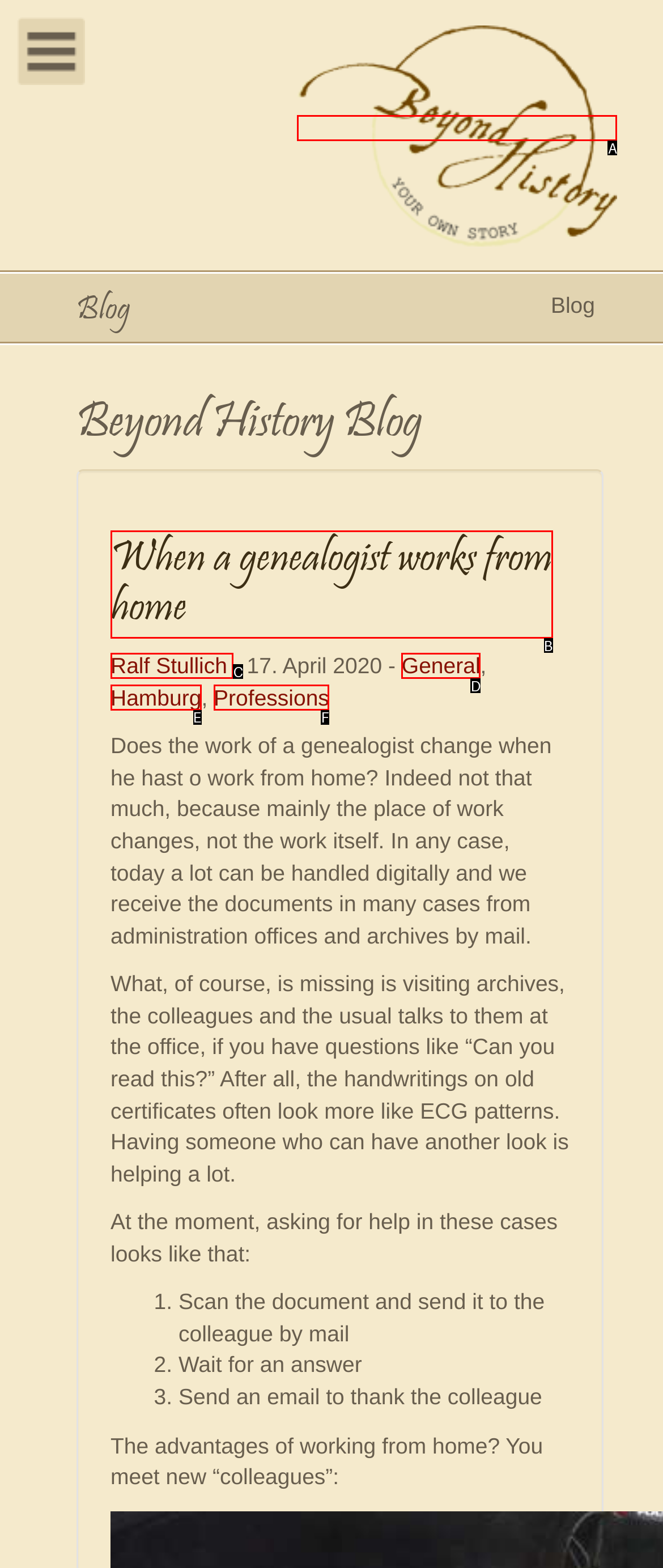Select the appropriate option that fits: Ralf Stullich
Reply with the letter of the correct choice.

C